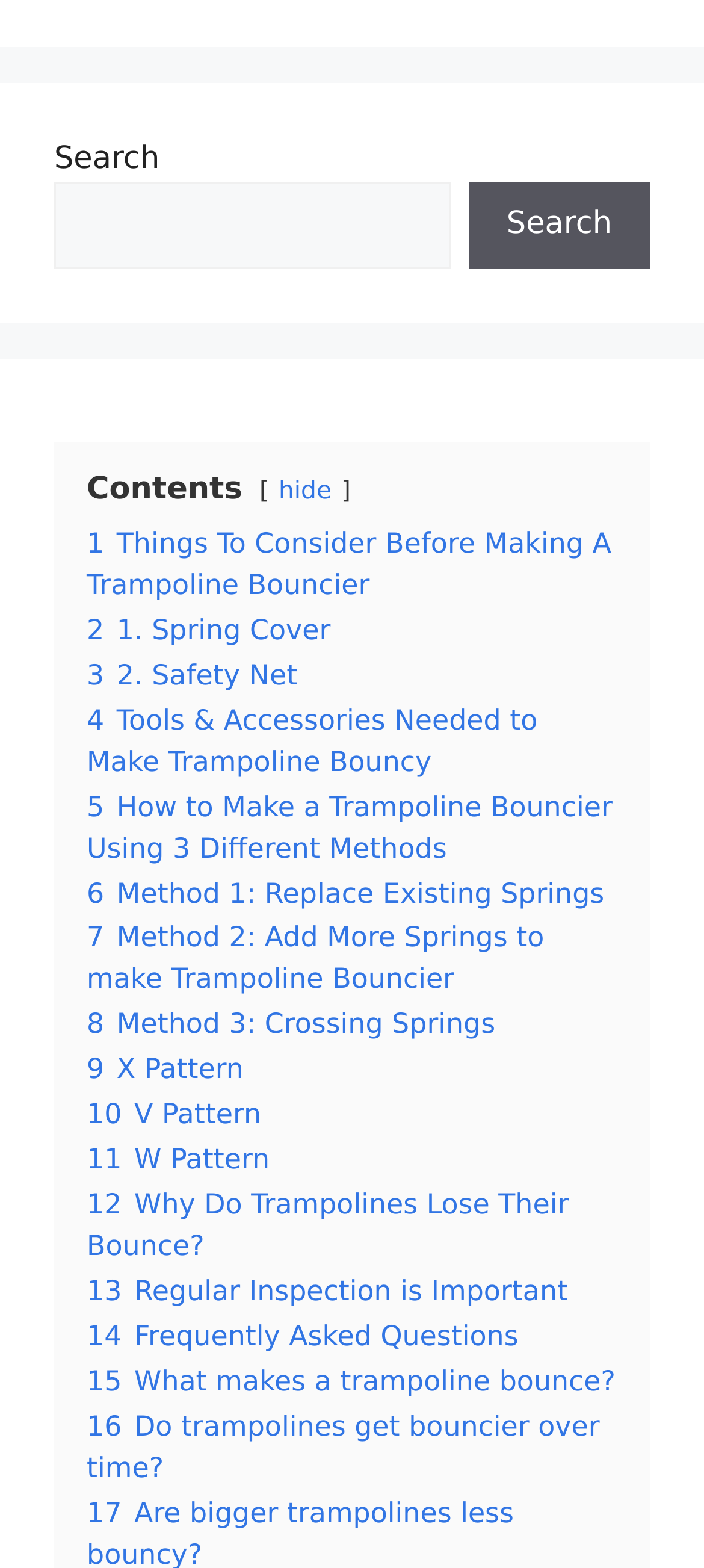Locate the bounding box of the UI element based on this description: "hide". Provide four float numbers between 0 and 1 as [left, top, right, bottom].

[0.396, 0.304, 0.471, 0.322]